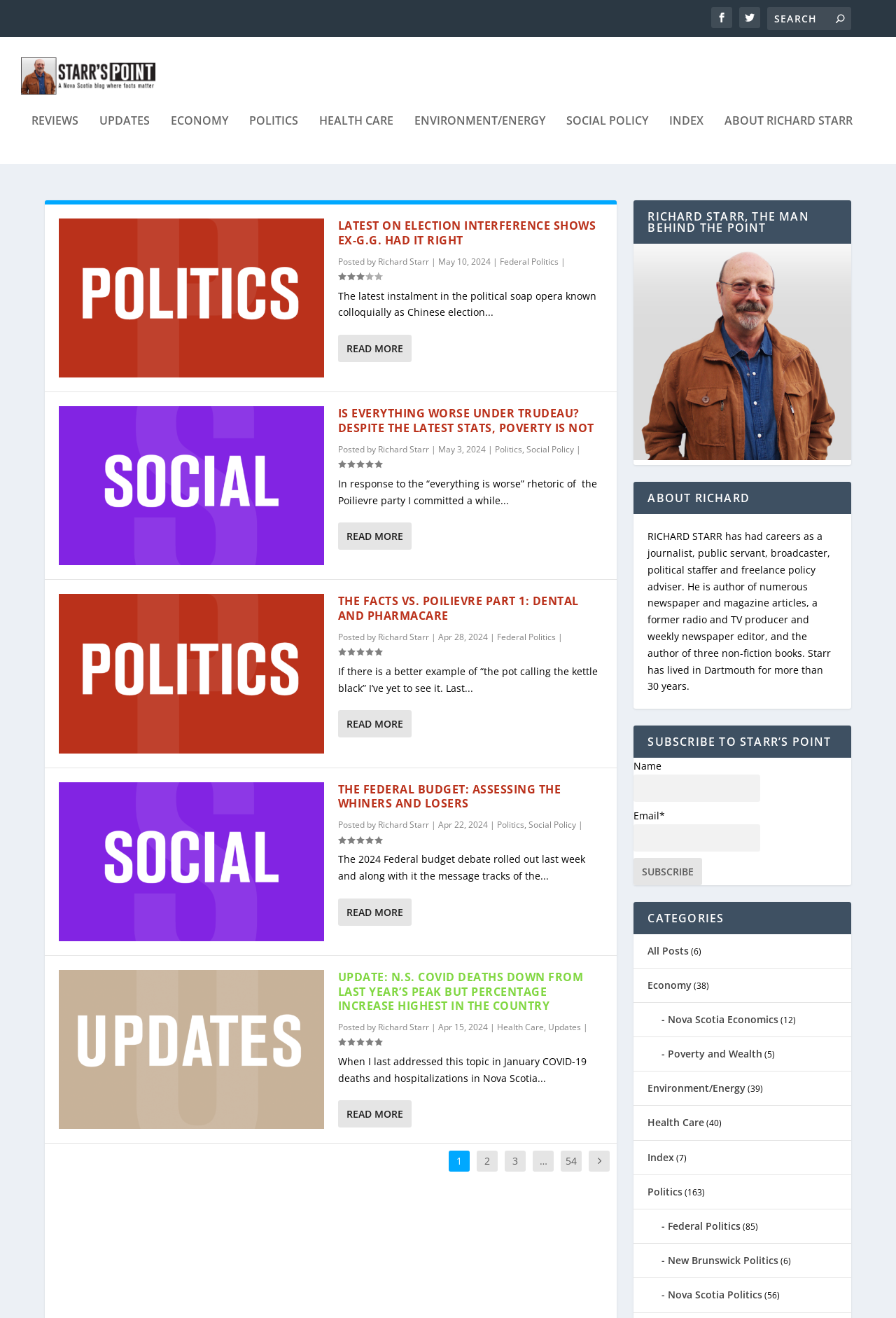Please determine the bounding box coordinates of the element's region to click in order to carry out the following instruction: "Read more about the latest on election interference". The coordinates should be four float numbers between 0 and 1, i.e., [left, top, right, bottom].

[0.377, 0.247, 0.459, 0.268]